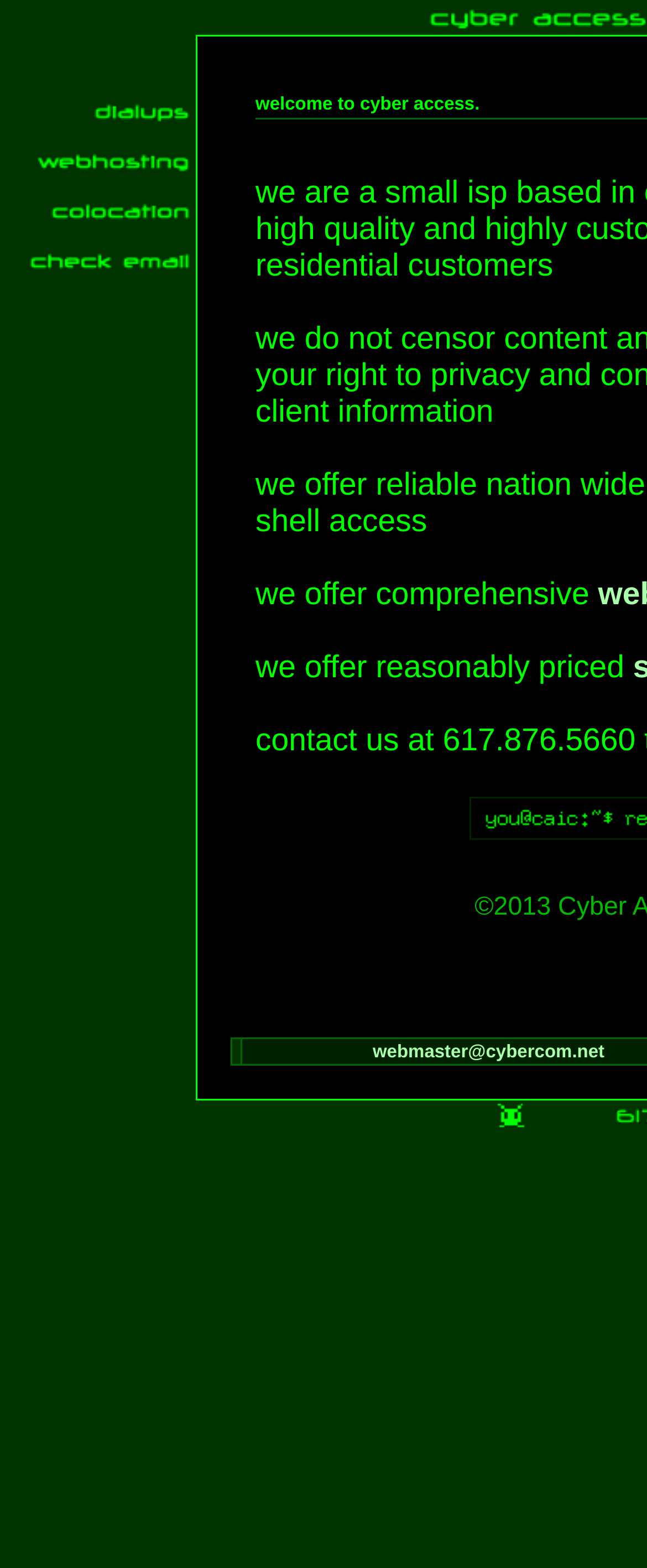What is the purpose of the 'check email with webmail' link?
Could you answer the question with a detailed and thorough explanation?

The 'check email with webmail' link is likely provided to allow customers to access their email accounts through a web-based interface. This suggests that the company offers email hosting services and provides a convenient way for customers to check their email online.